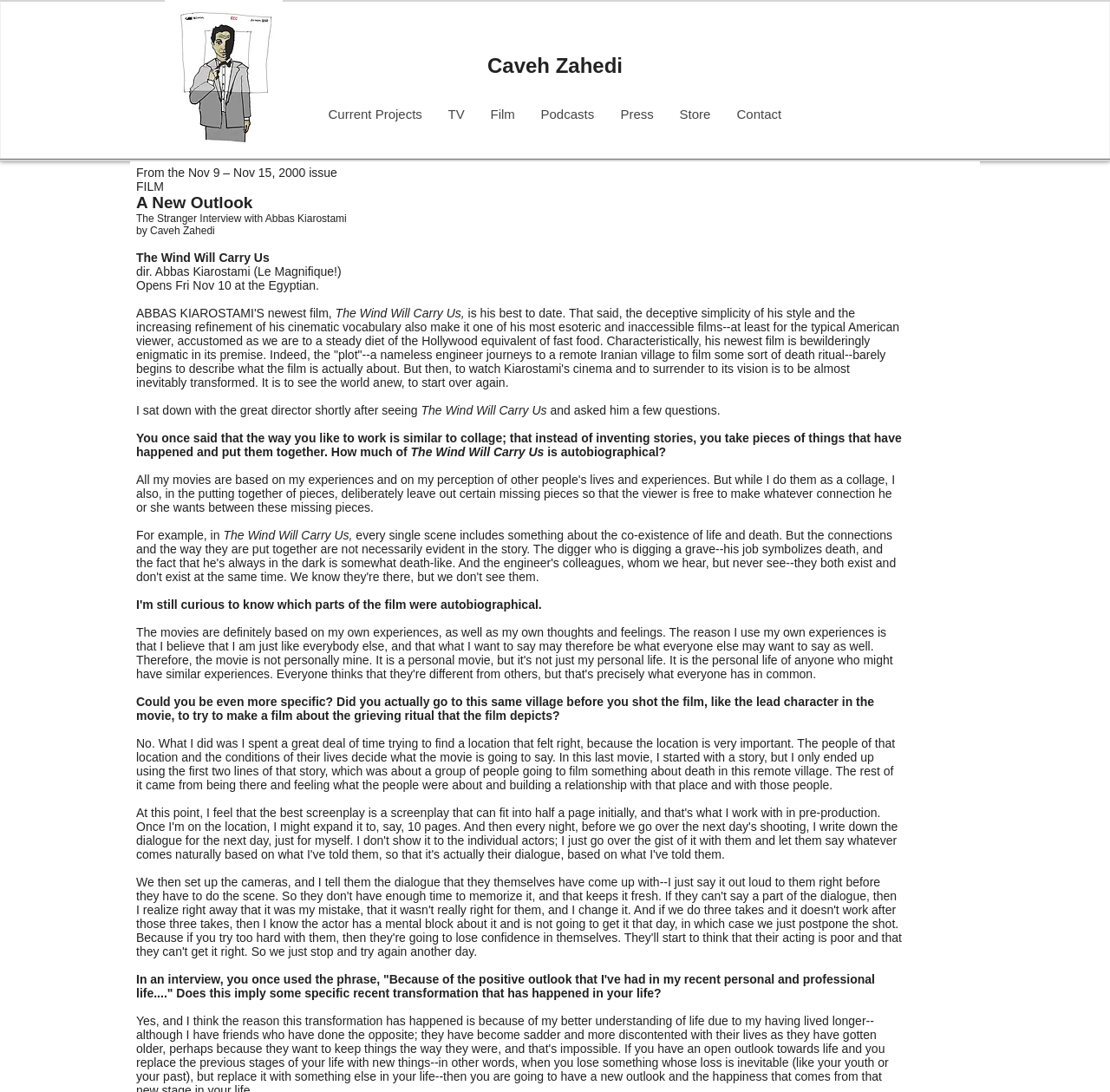What is the location where the film was shot?
Please provide an in-depth and detailed response to the question.

I found the answer by looking at the text 'a remote Iranian village' which is mentioned as the location where the film was shot.